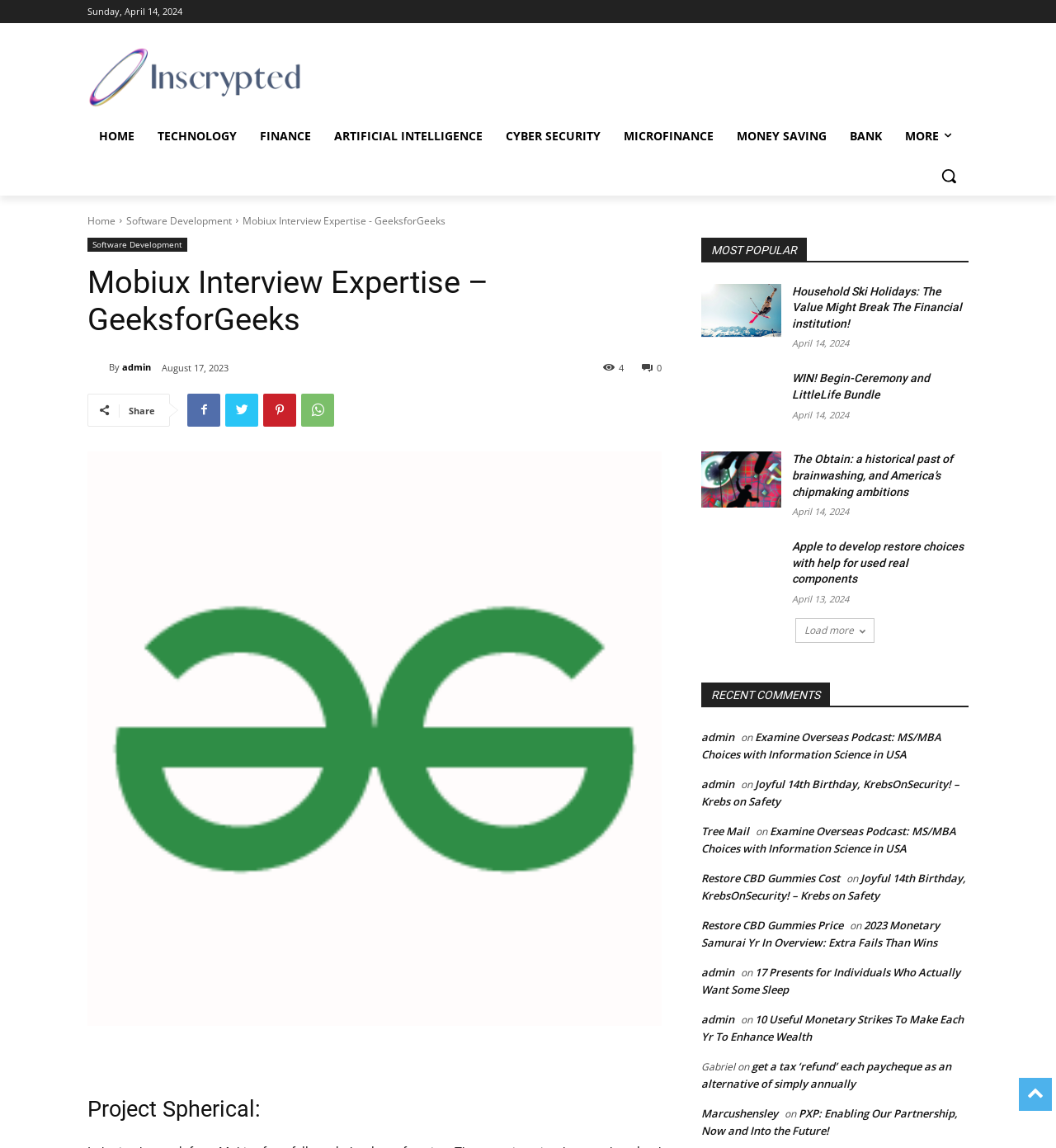Kindly provide the bounding box coordinates of the section you need to click on to fulfill the given instruction: "Go to 'HOME' page".

[0.083, 0.101, 0.138, 0.136]